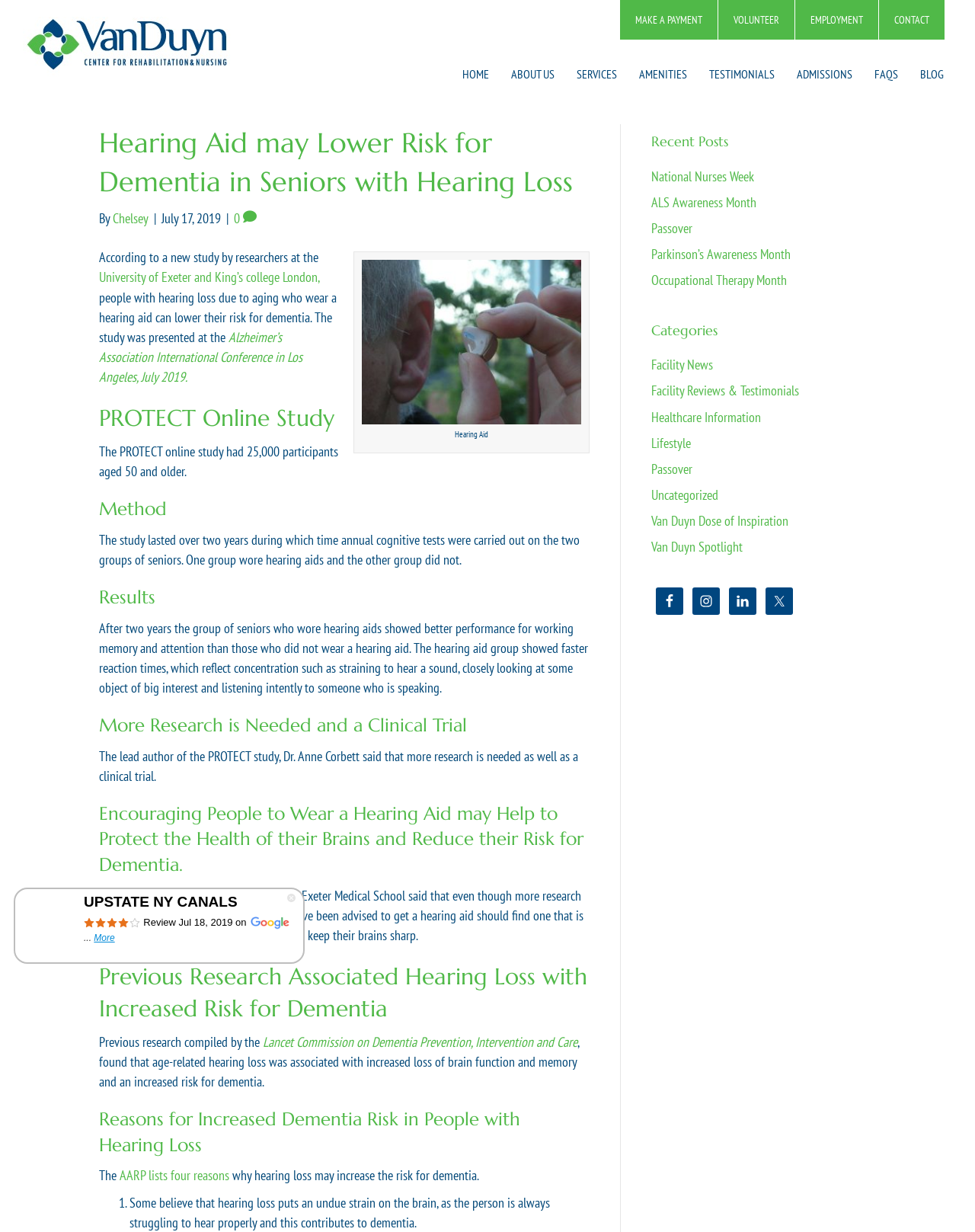Find the headline of the webpage and generate its text content.

Hearing Aid may Lower Risk for Dementia in Seniors with Hearing Loss